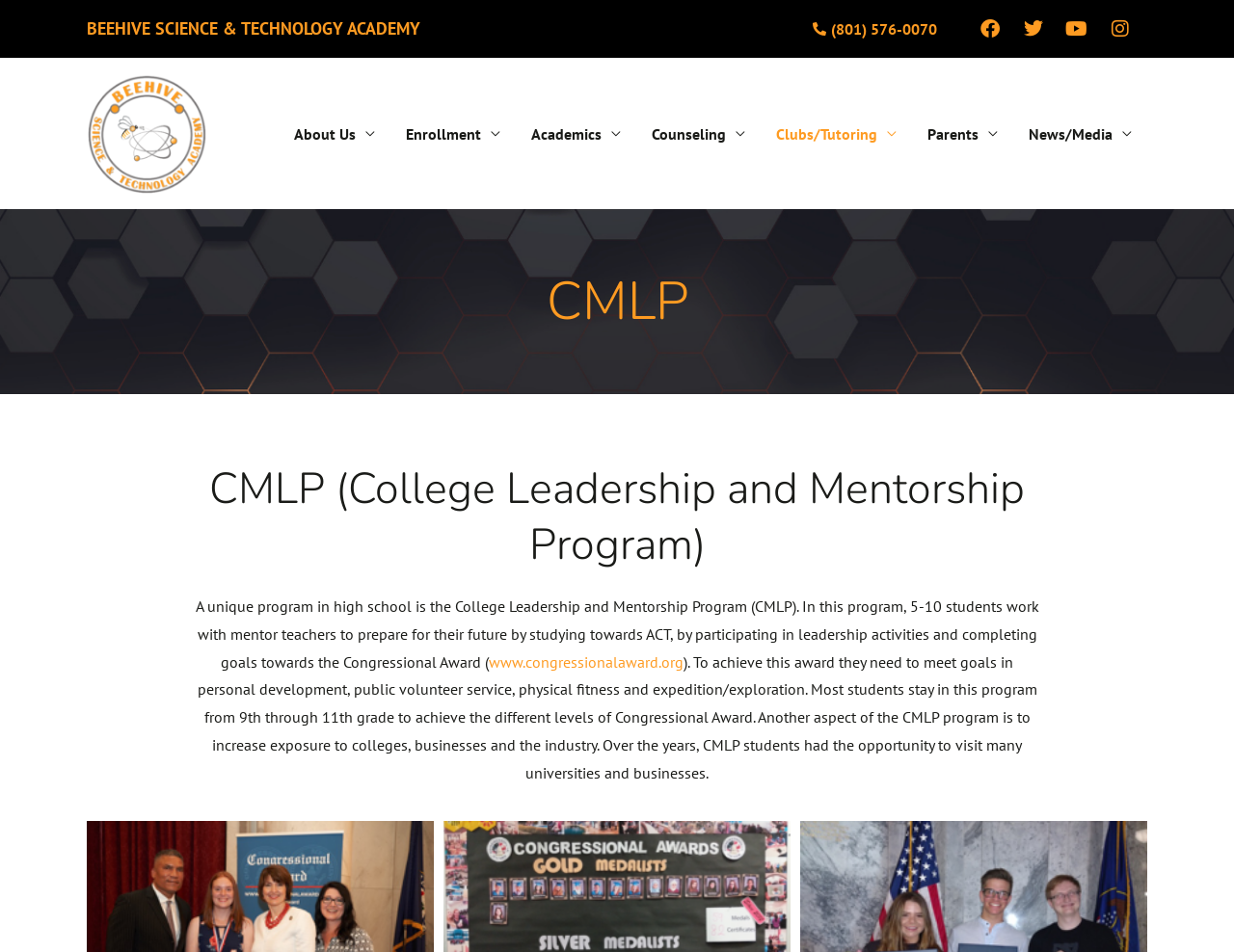Please identify the bounding box coordinates of the clickable area that will allow you to execute the instruction: "Visit Facebook page".

[0.786, 0.01, 0.818, 0.051]